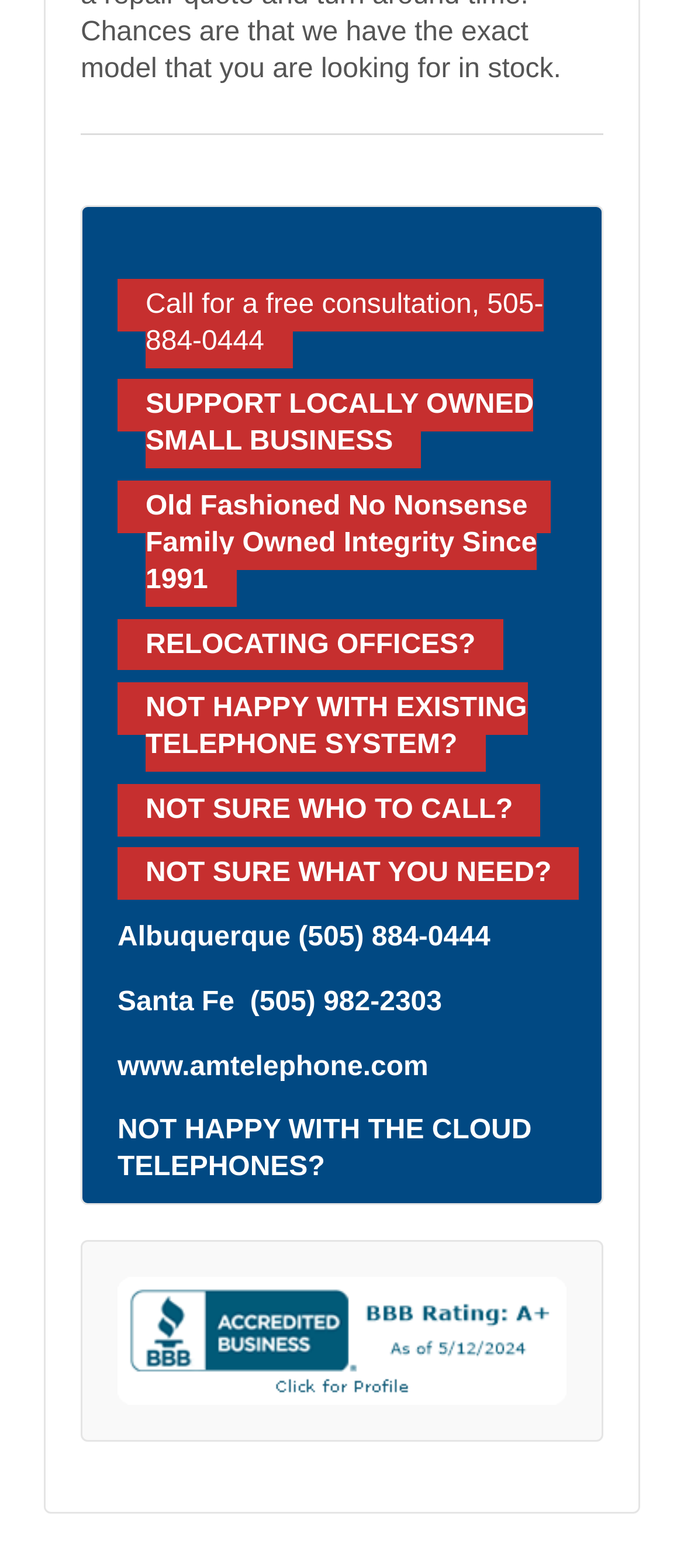Identify the bounding box coordinates for the UI element described by the following text: "alt="AM Telephone BBB Business Review"". Provide the coordinates as four float numbers between 0 and 1, in the format [left, top, right, bottom].

[0.172, 0.815, 0.828, 0.896]